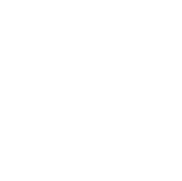Give a short answer to this question using one word or a phrase:
What type of organizations are linked alongside the Waxahachie logo?

Charitable efforts